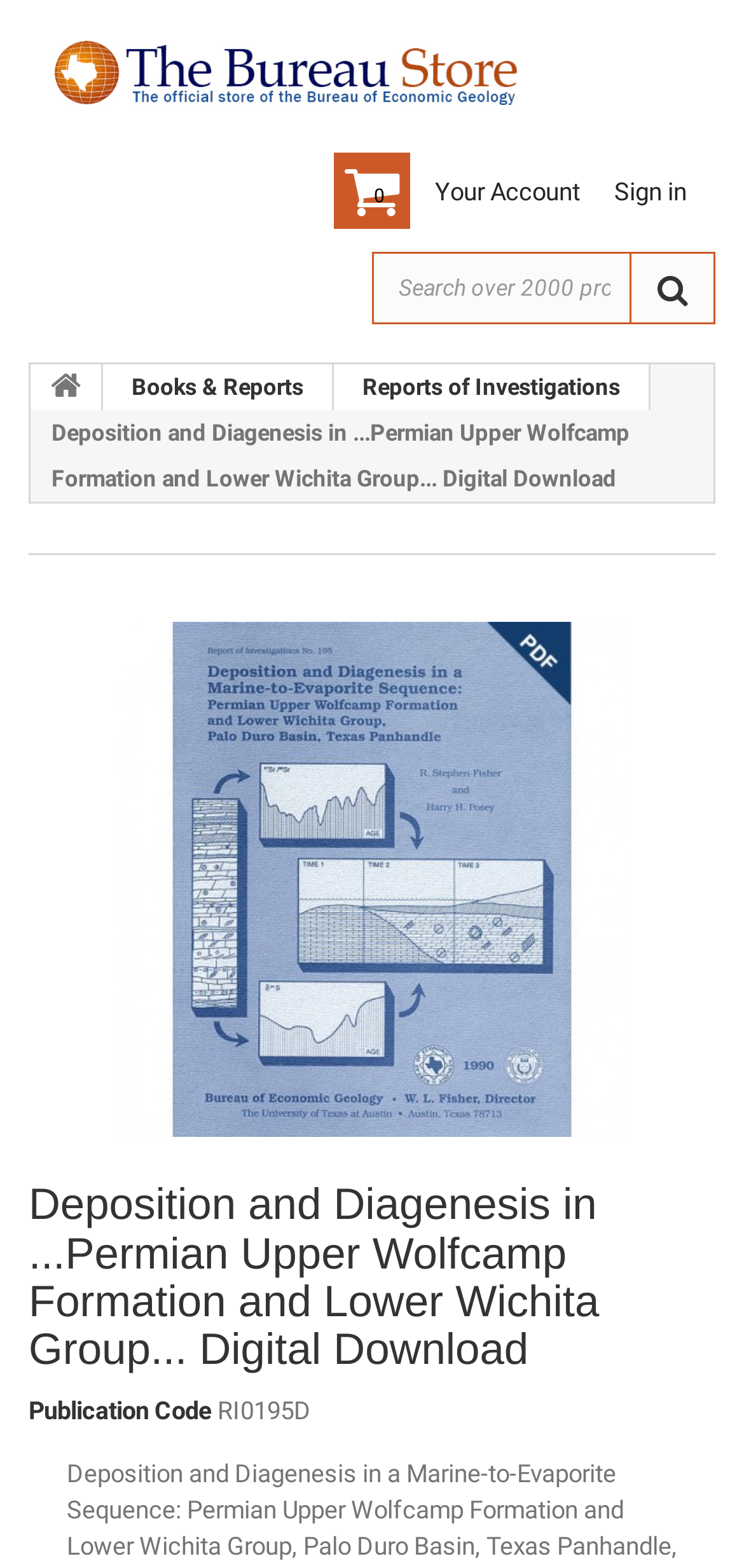What is the format of the publication?
Look at the image and answer with only one word or phrase.

Digital Download